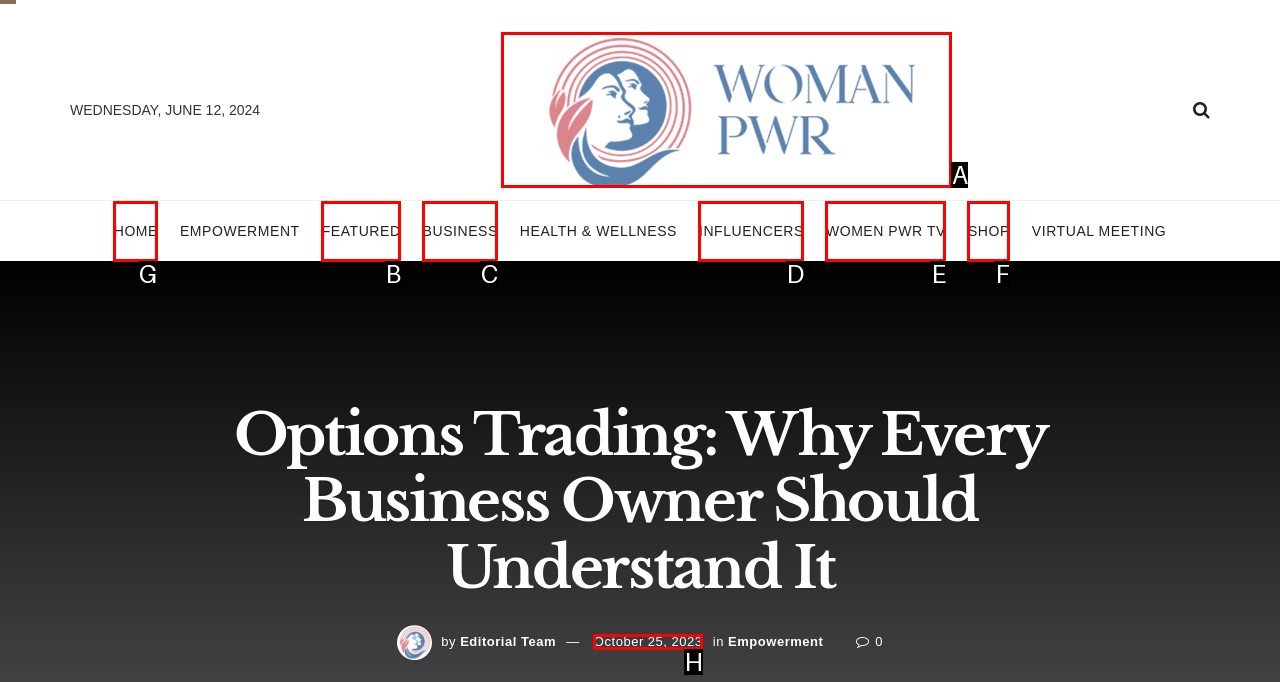Which UI element should you click on to achieve the following task: click HOME? Provide the letter of the correct option.

G